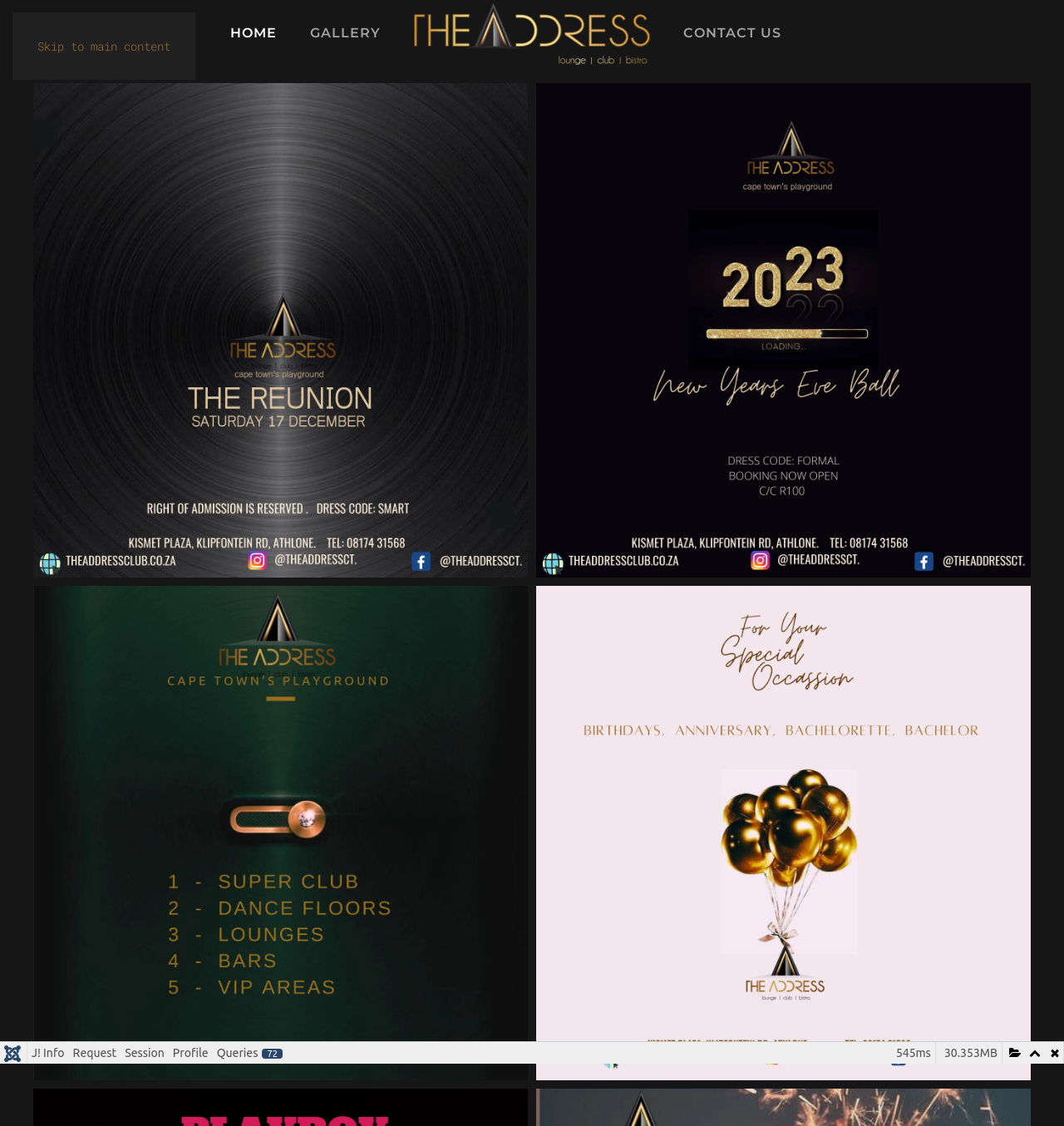How long did it take to load the page?
Utilize the information in the image to give a detailed answer to the question.

I found a text element at the bottom of the page that displays the page load time, which is 545ms.